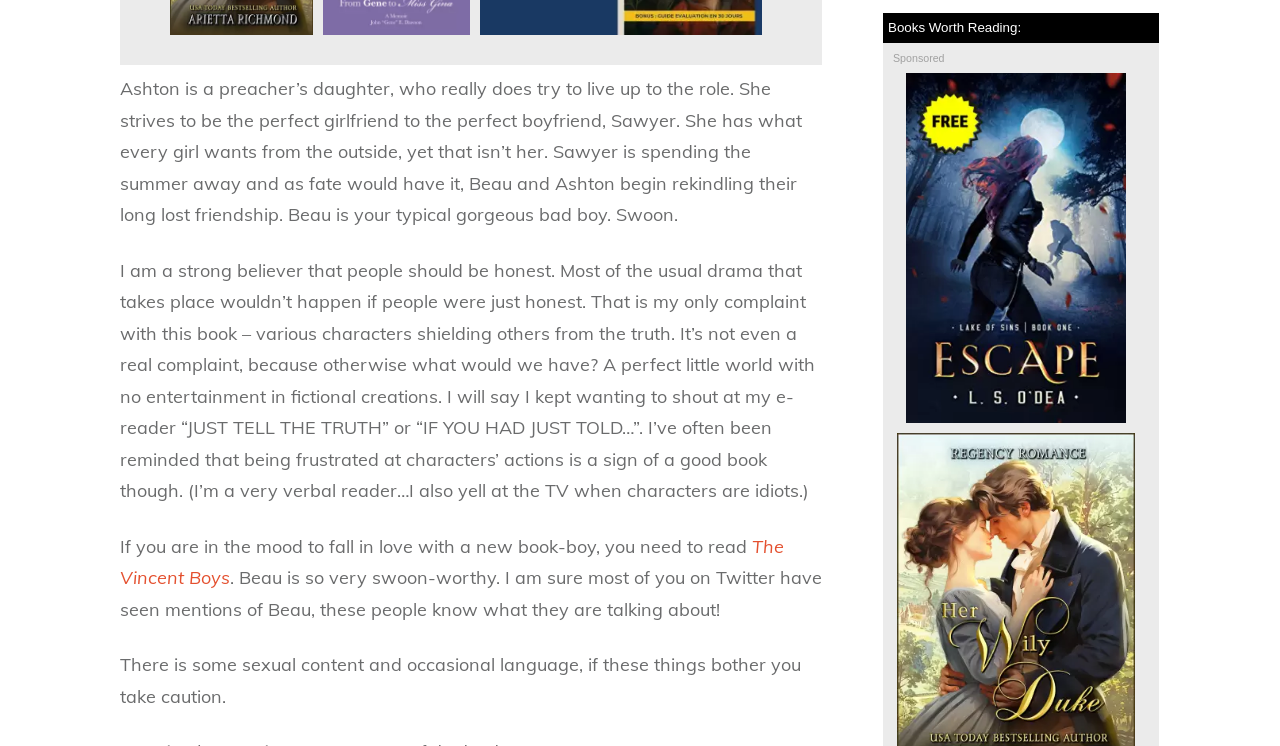Can you give a detailed response to the following question using the information from the image? What is the title of the book being reviewed?

I determined the answer by looking at the text content of the webpage, specifically the link element with the text 'The Vincent Boys' which is likely the title of the book being reviewed.